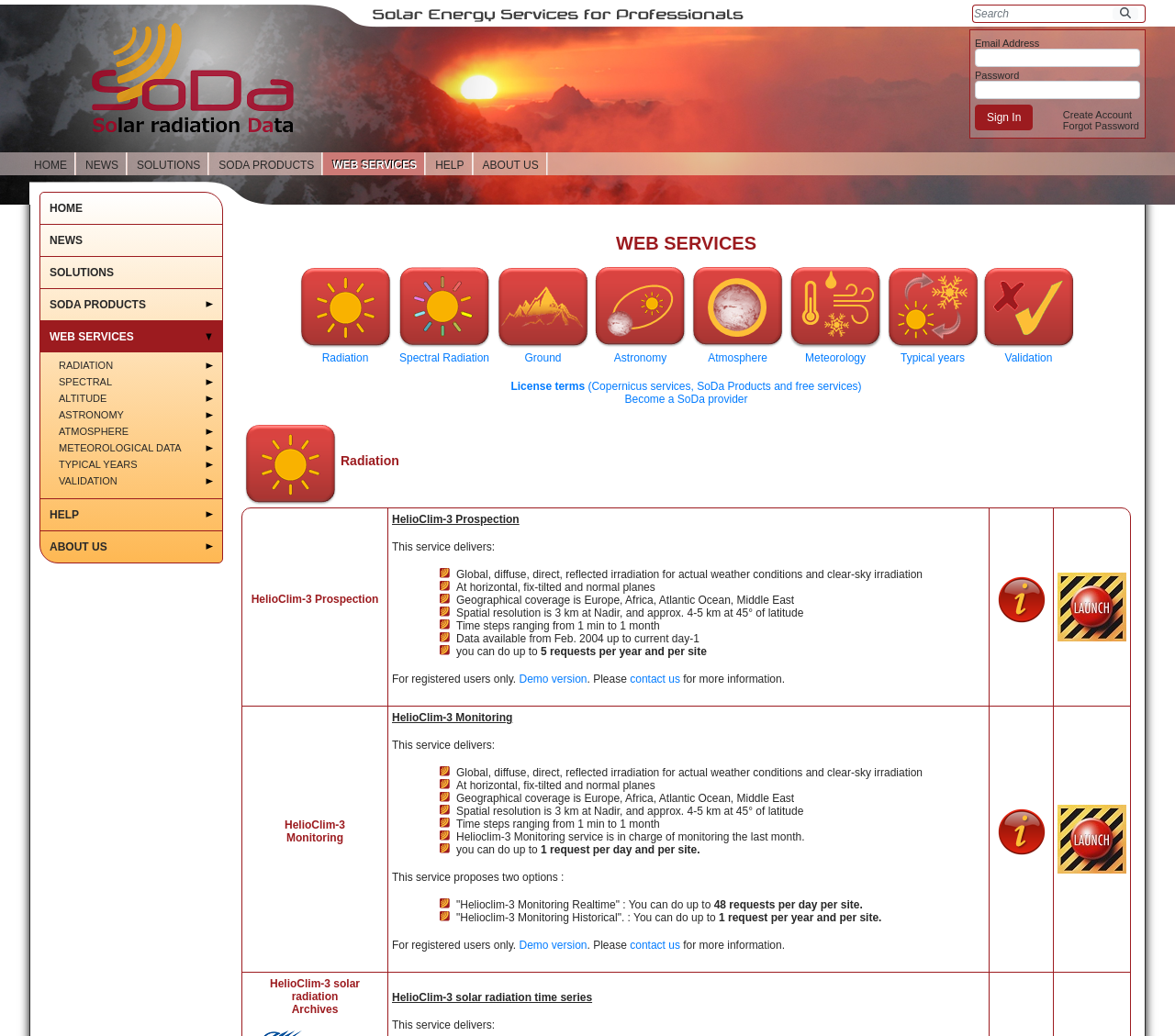Please locate the bounding box coordinates of the element that needs to be clicked to achieve the following instruction: "Click on 'Astronomy'". The coordinates should be four float numbers between 0 and 1, i.e., [left, top, right, bottom].

[0.289, 0.381, 0.347, 0.395]